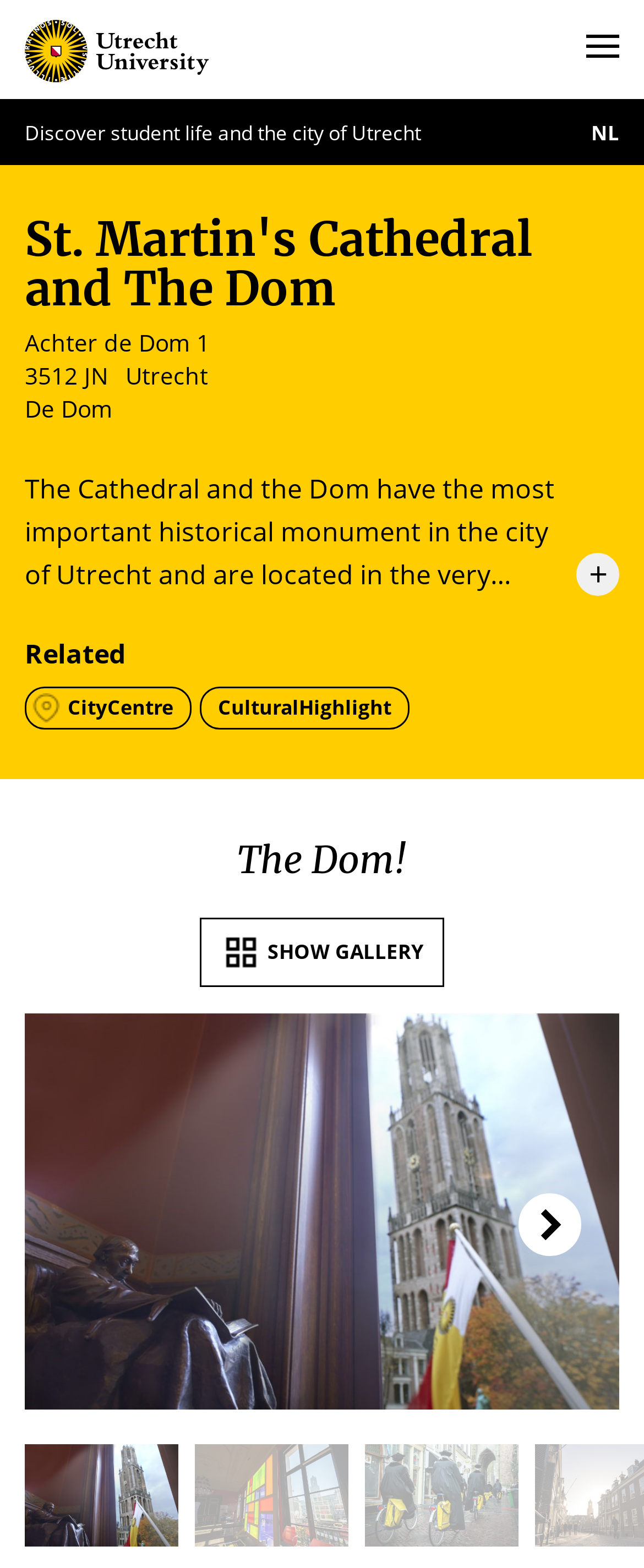Determine and generate the text content of the webpage's headline.

St. Martin's Cathedral and The Dom